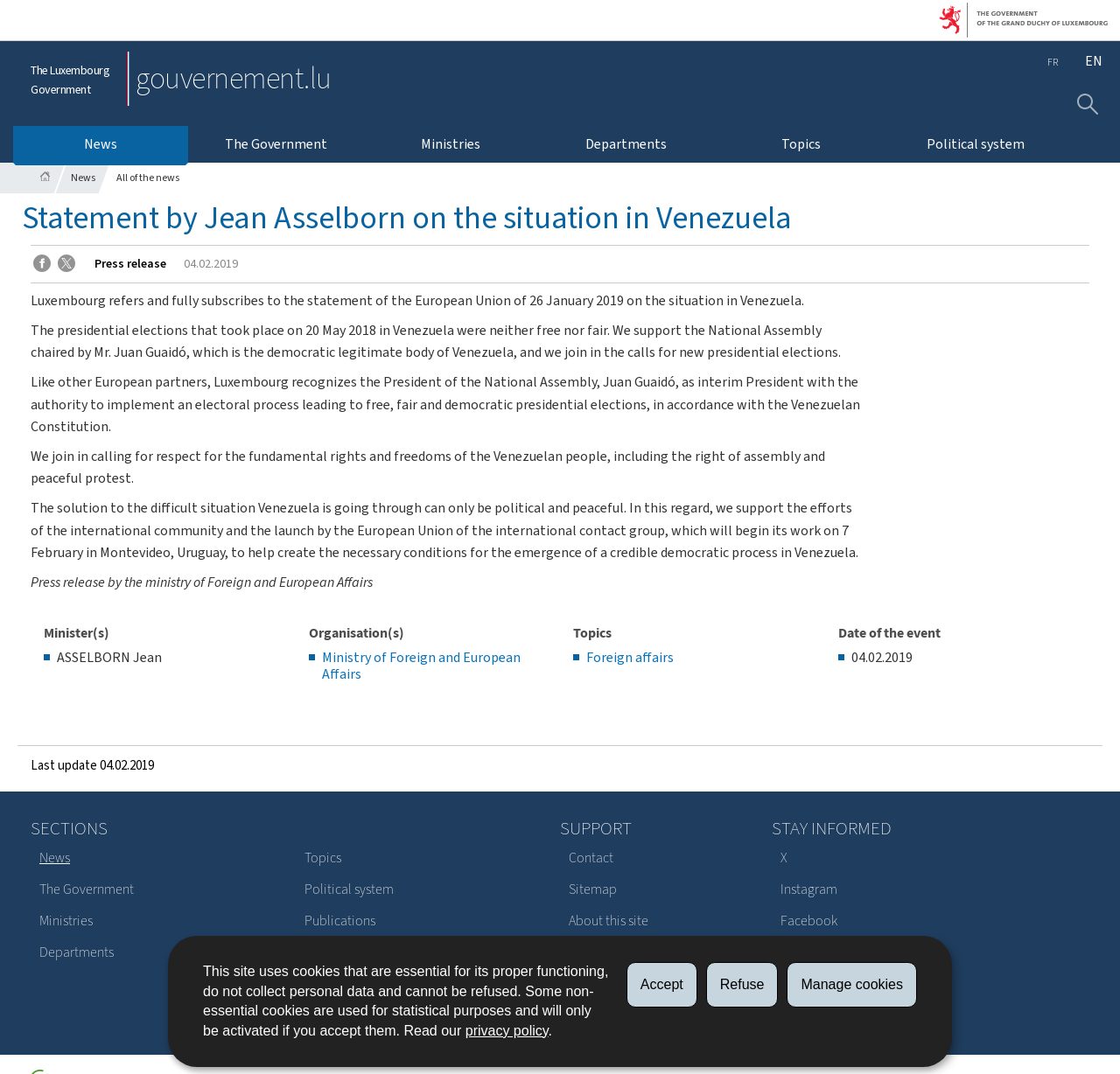Provide the bounding box coordinates for the area that should be clicked to complete the instruction: "Go to the news page".

[0.012, 0.117, 0.168, 0.151]